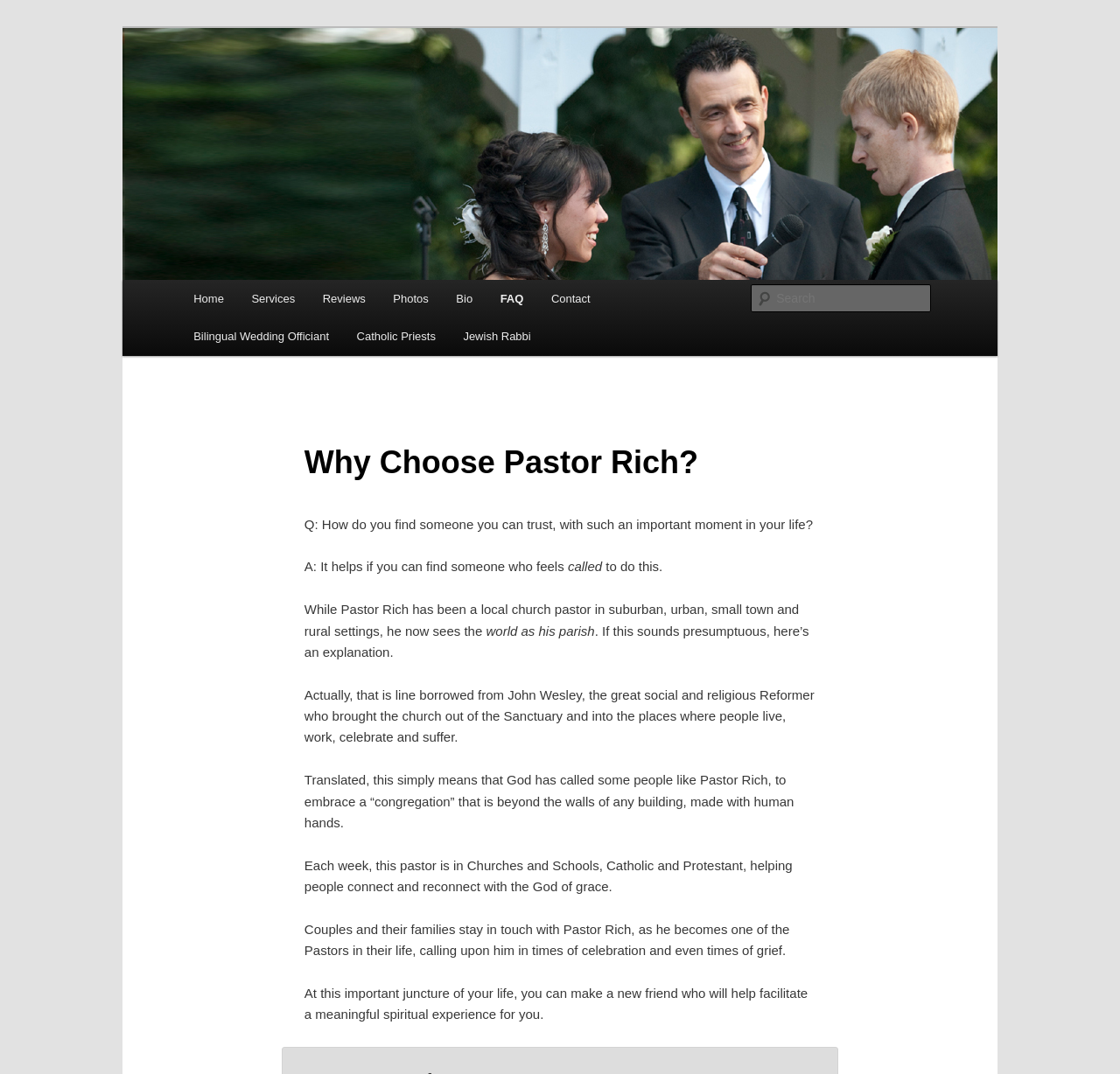Give a comprehensive overview of the webpage, including key elements.

The webpage is about Pastor Rich, a bilingual wedding officiant, and his services. At the top, there is a link to skip to the primary content. Below that, there is a search bar with a "Search" button. To the left of the search bar, there is a main menu with links to various pages, including "Home", "Services", "Reviews", "Photos", "Bio", "FAQ", and "Contact".

Below the main menu, there are three links to specific services: "Bilingual Wedding Officiant", "Catholic Priests", and "Jewish Rabbi". The main content of the page is an article that answers the question "Why Choose Pastor Rich?" The article starts with a heading and then presents a question-and-answer format, where Pastor Rich explains his approach to his work. The text describes how Pastor Rich has experience as a local church pastor and now sees the world as his parish, and how he helps people connect with God in various settings.

The article is divided into several paragraphs, with the text flowing from top to bottom and left to right. There are no images on the page. The overall layout is organized, with clear headings and concise text.